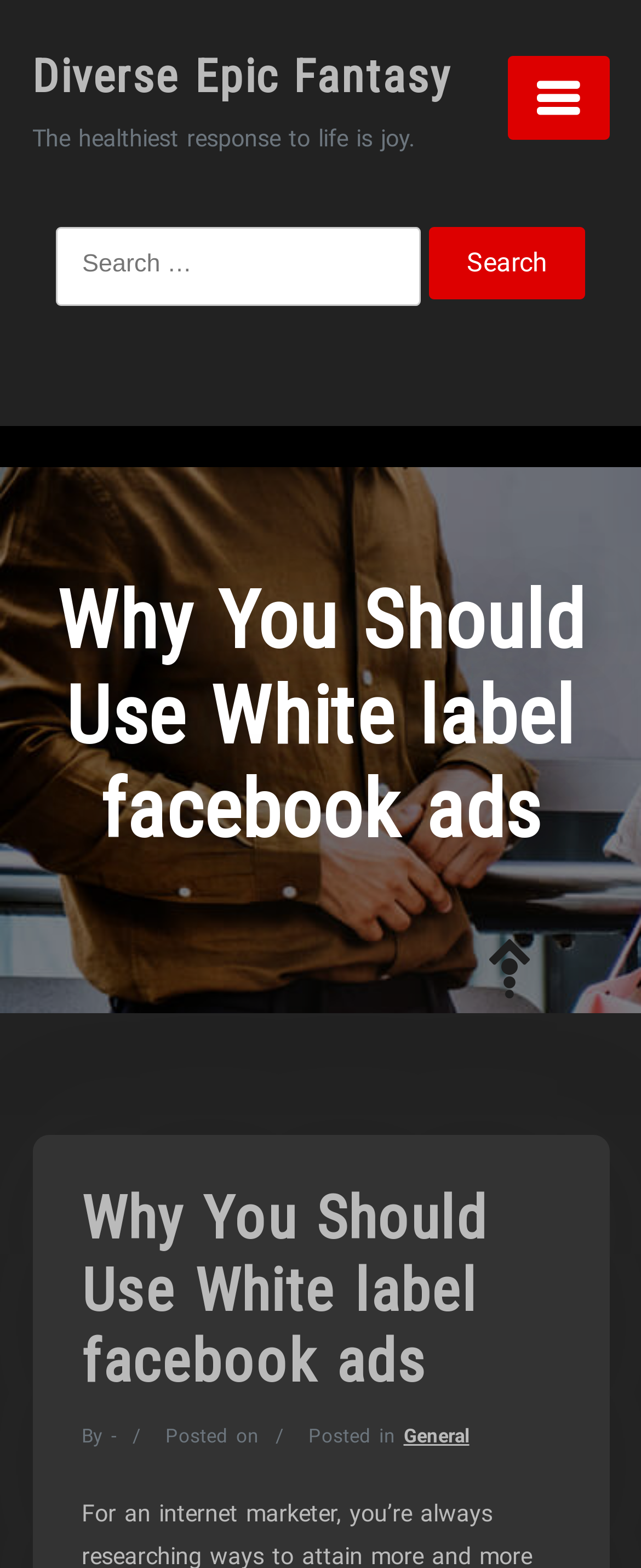What is the category of the post?
Use the image to answer the question with a single word or phrase.

General